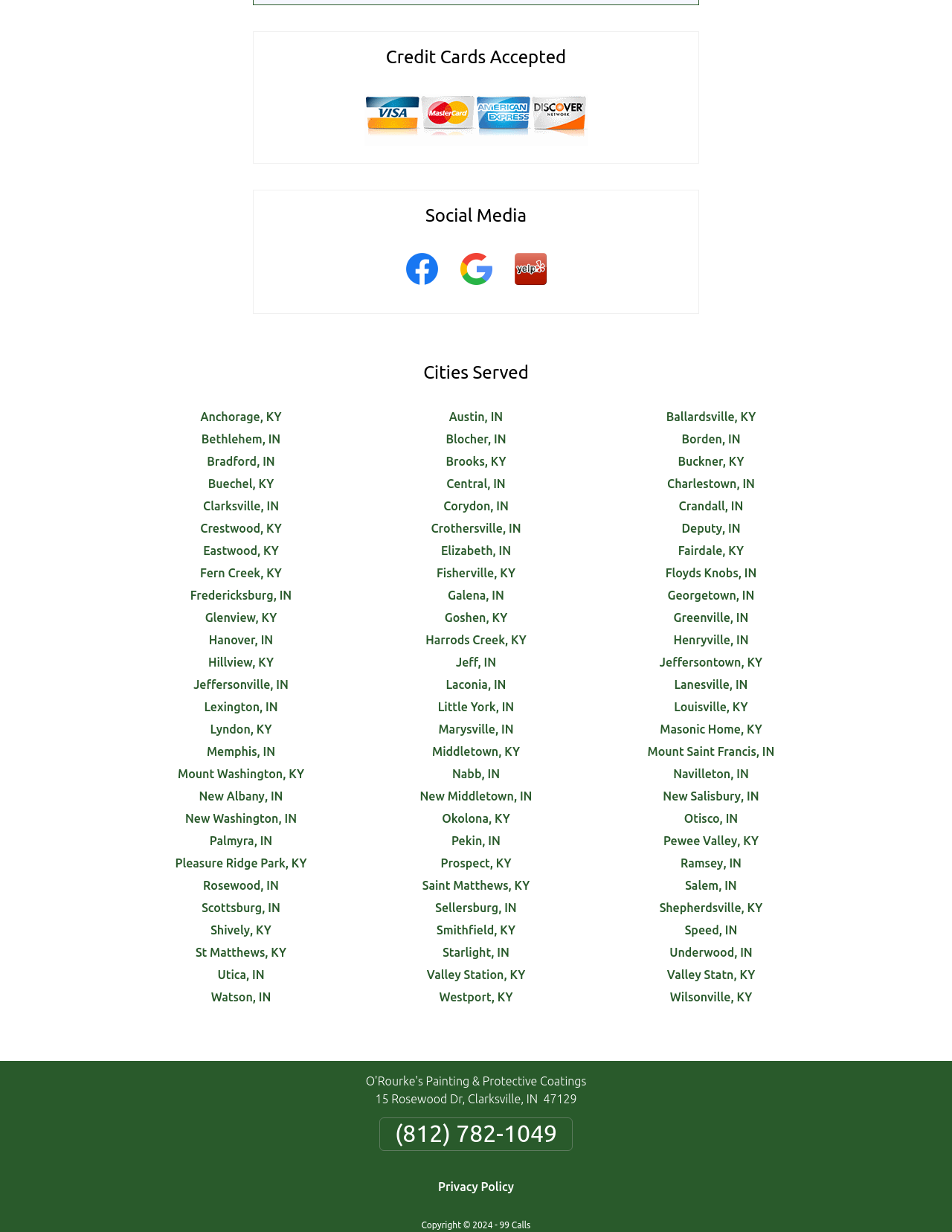Please find the bounding box coordinates of the section that needs to be clicked to achieve this instruction: "Click on Facebook".

[0.414, 0.226, 0.471, 0.24]